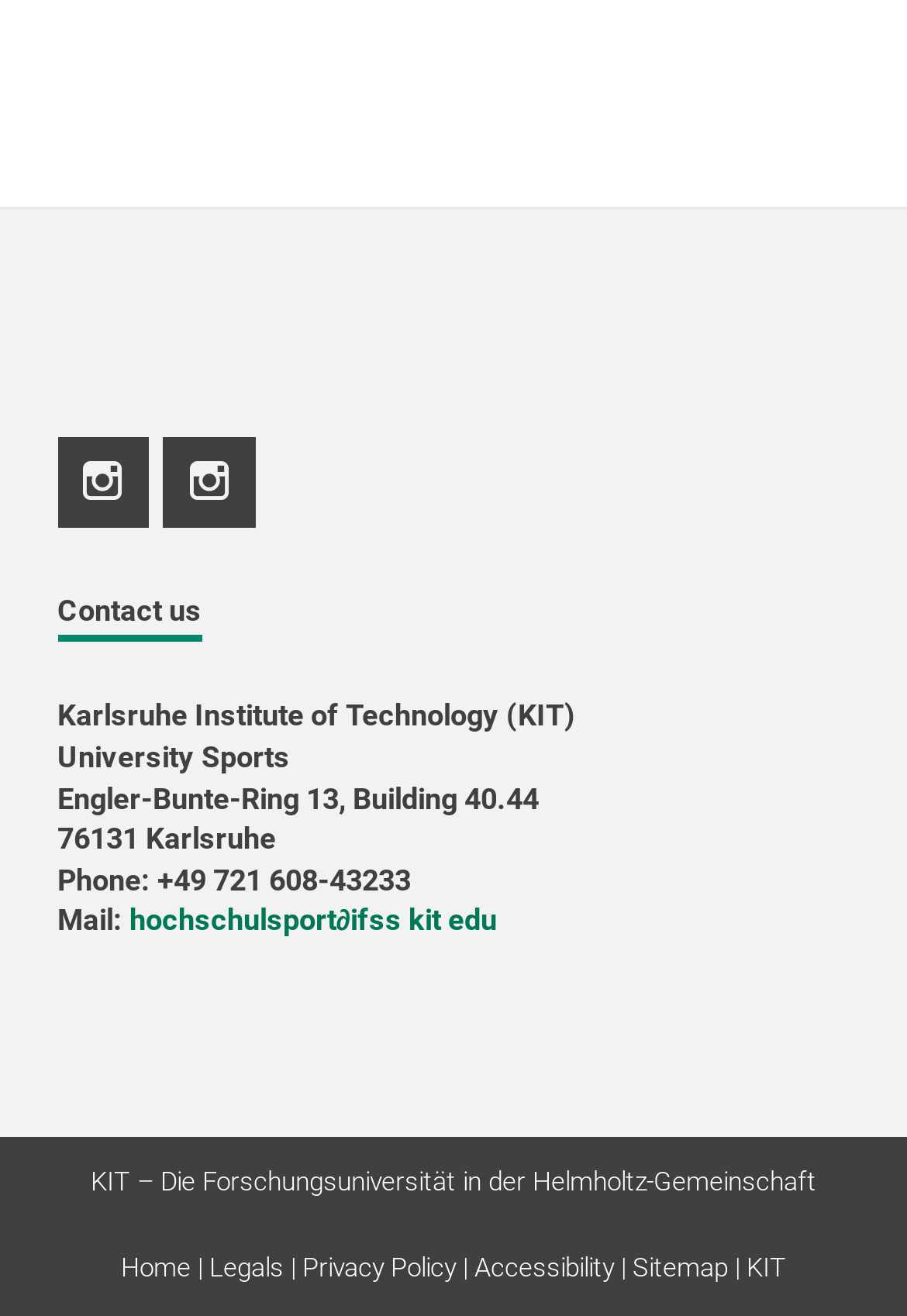Please find the bounding box coordinates for the clickable element needed to perform this instruction: "Visit the 'Home' page".

[0.133, 0.952, 0.21, 0.975]